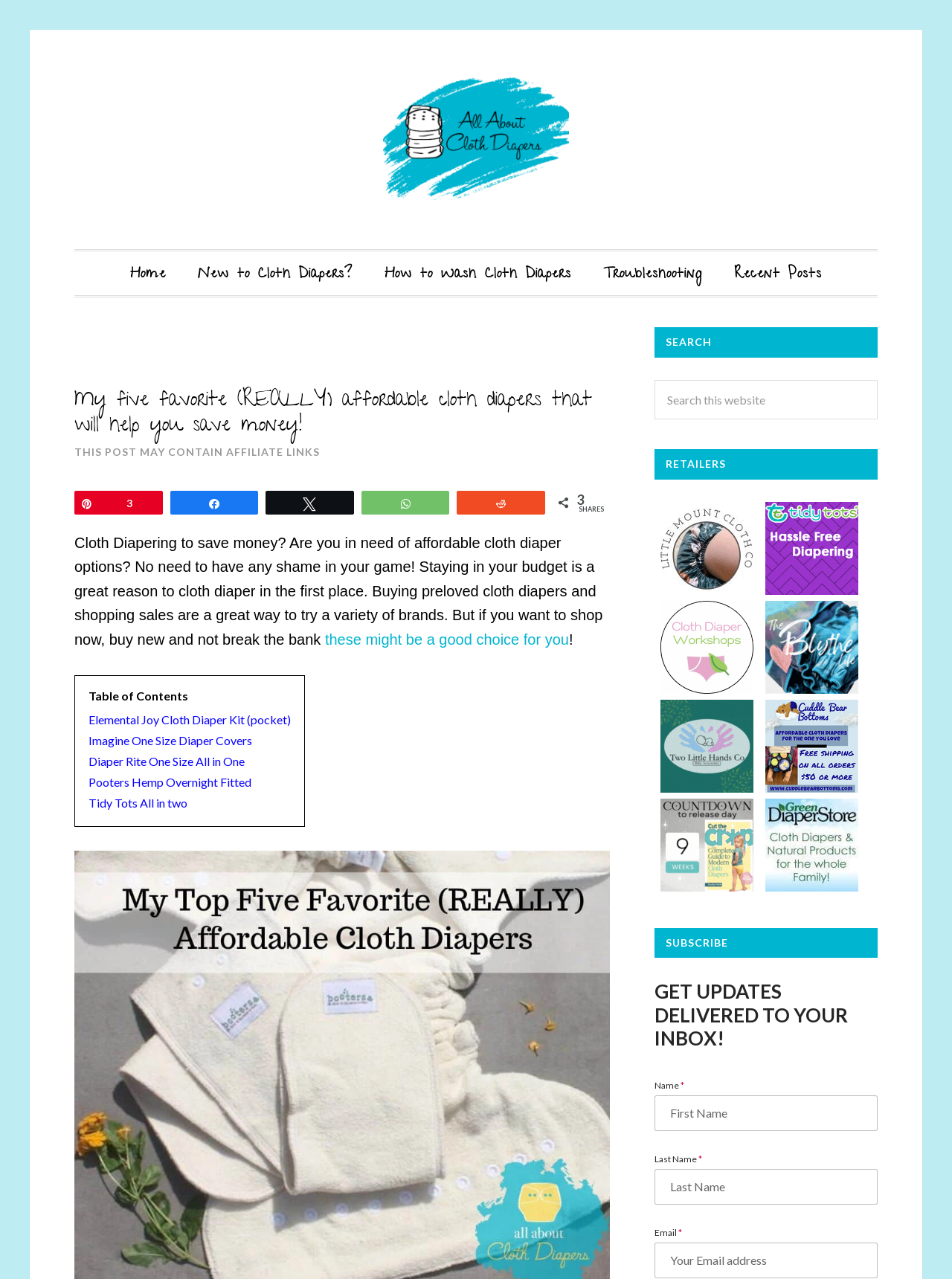What is the first cloth diaper option mentioned?
Using the visual information, reply with a single word or short phrase.

Elemental Joy Cloth Diaper Kit